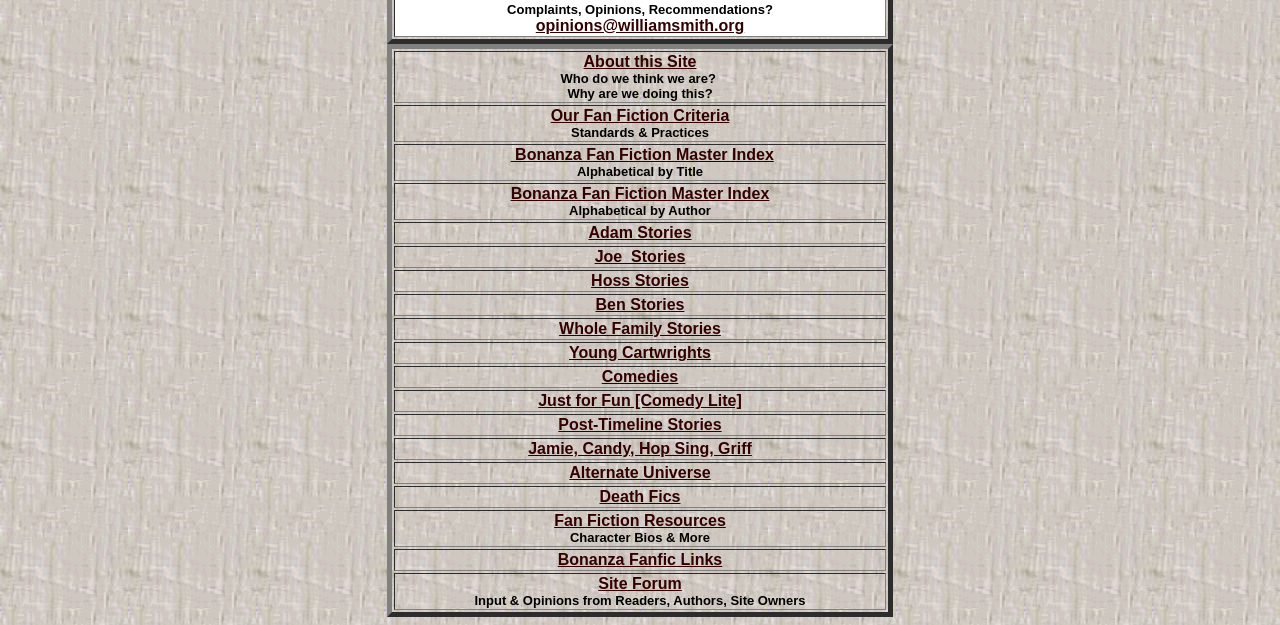What is the purpose of this website?
Please provide a single word or phrase as your answer based on the screenshot.

Bonanza fan fiction